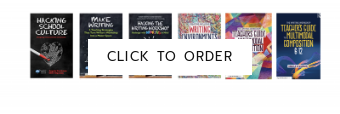Illustrate the image with a detailed and descriptive caption.

This image features a selection of books on educational themes, prominently displayed with the phrase "CLICK TO ORDER" in a bold, central text. The books cover various topics related to enhancing school culture, writing, development, and teaching strategies. Each book's cover showcases distinct graphics and titles, indicating a range of resources aimed at educators and those interested in improving educational practices. The inviting call-to-action suggests that viewers can easily order these insightful titles, making it a convenient choice for anyone wanting to expand their knowledge in these important areas.